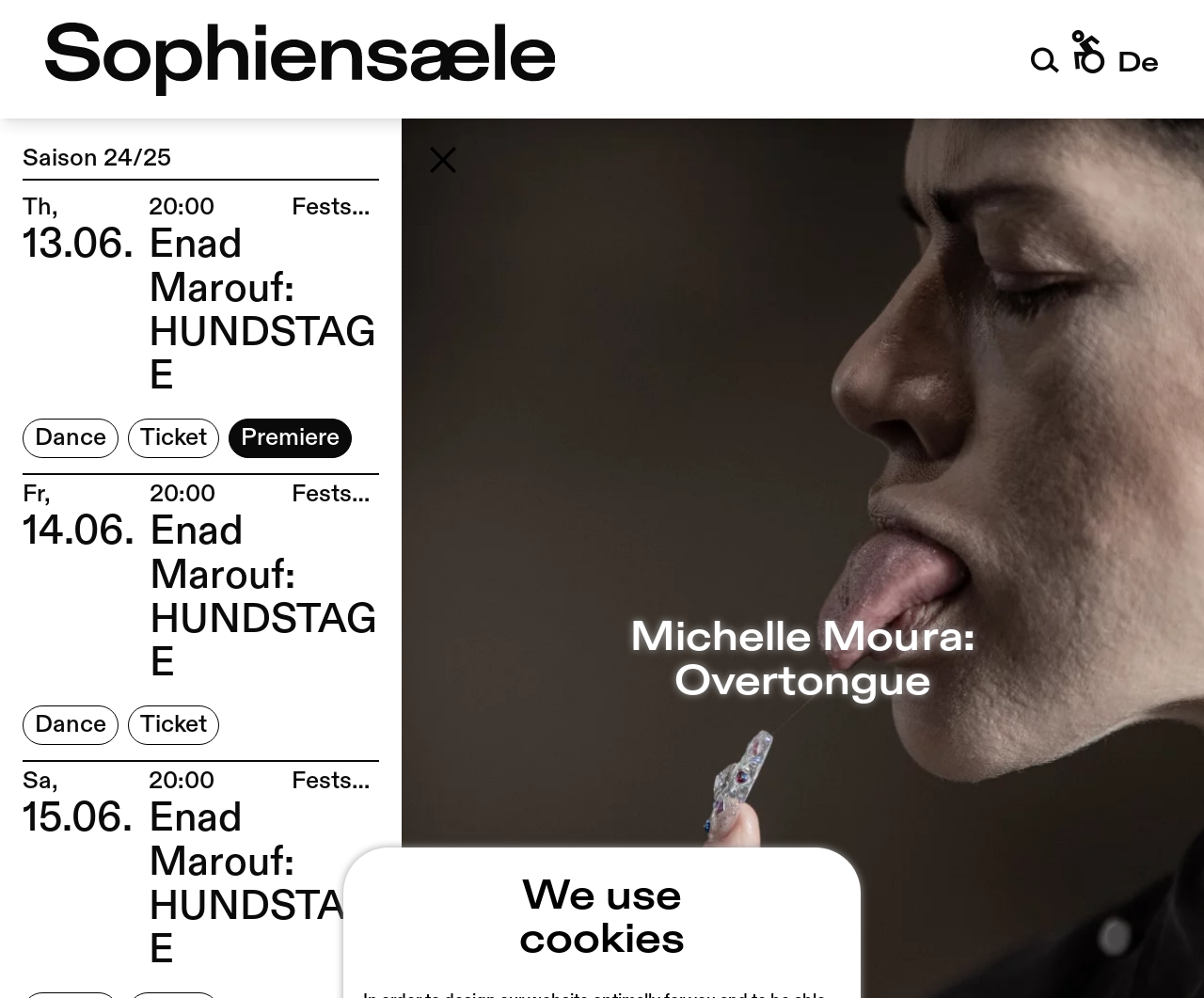Determine the bounding box coordinates for the HTML element described here: "Ticket".

[0.106, 0.419, 0.182, 0.459]